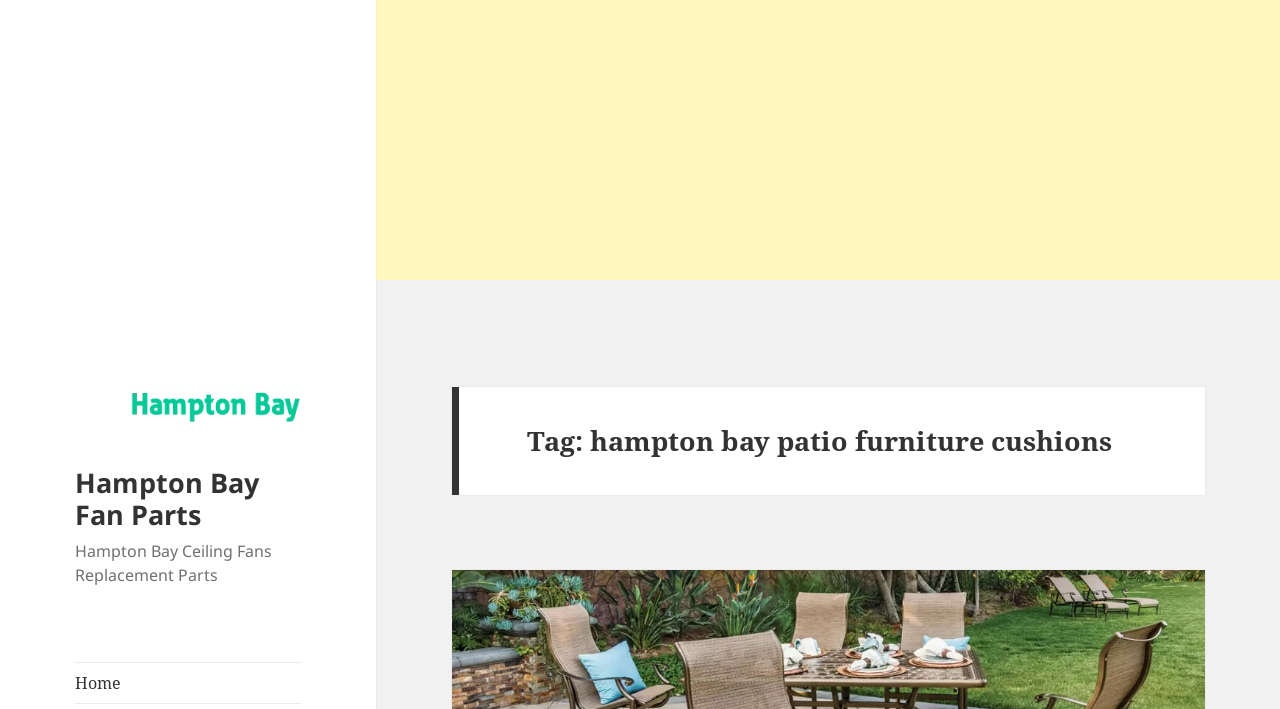Given the element description: "Home", predict the bounding box coordinates of this UI element. The coordinates must be four float numbers between 0 and 1, given as [left, top, right, bottom].

[0.059, 0.913, 0.235, 0.969]